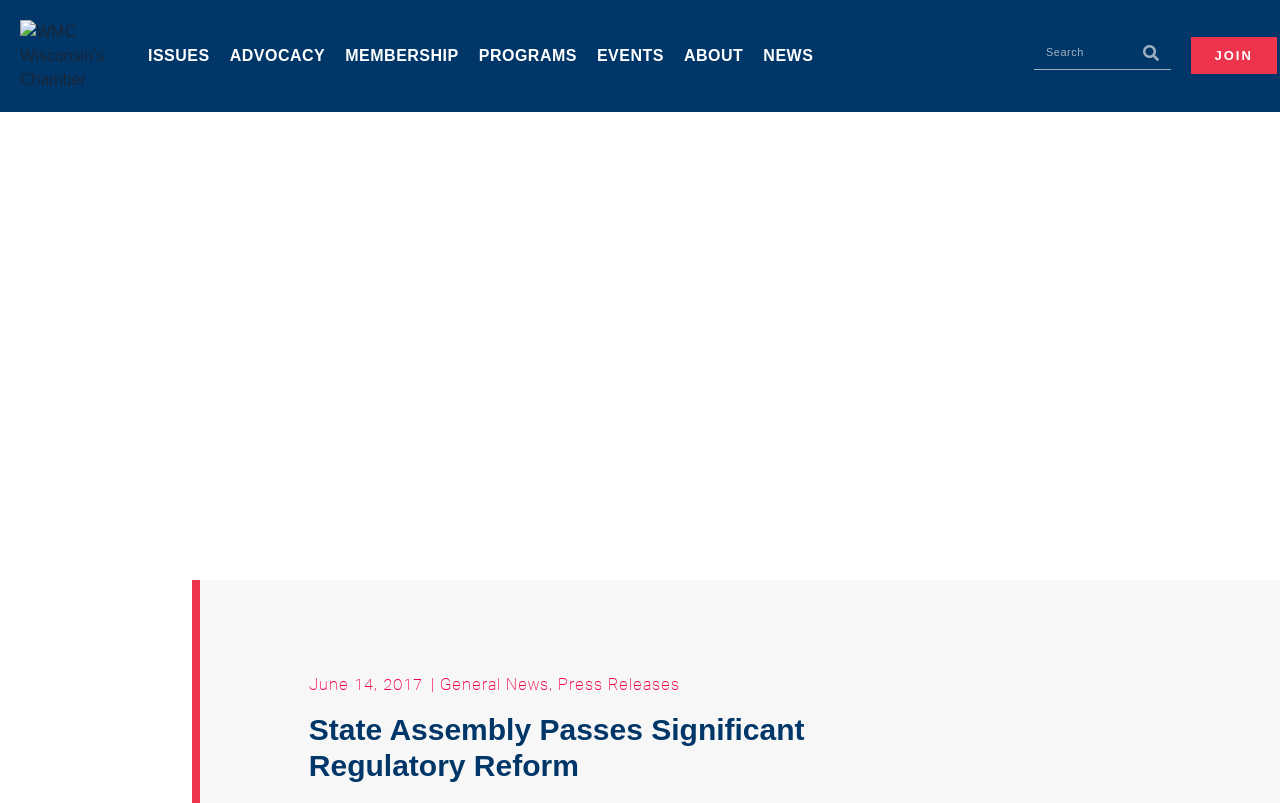What is the name of the chamber?
Based on the image, provide your answer in one word or phrase.

WMC Wisconsin's Chamber